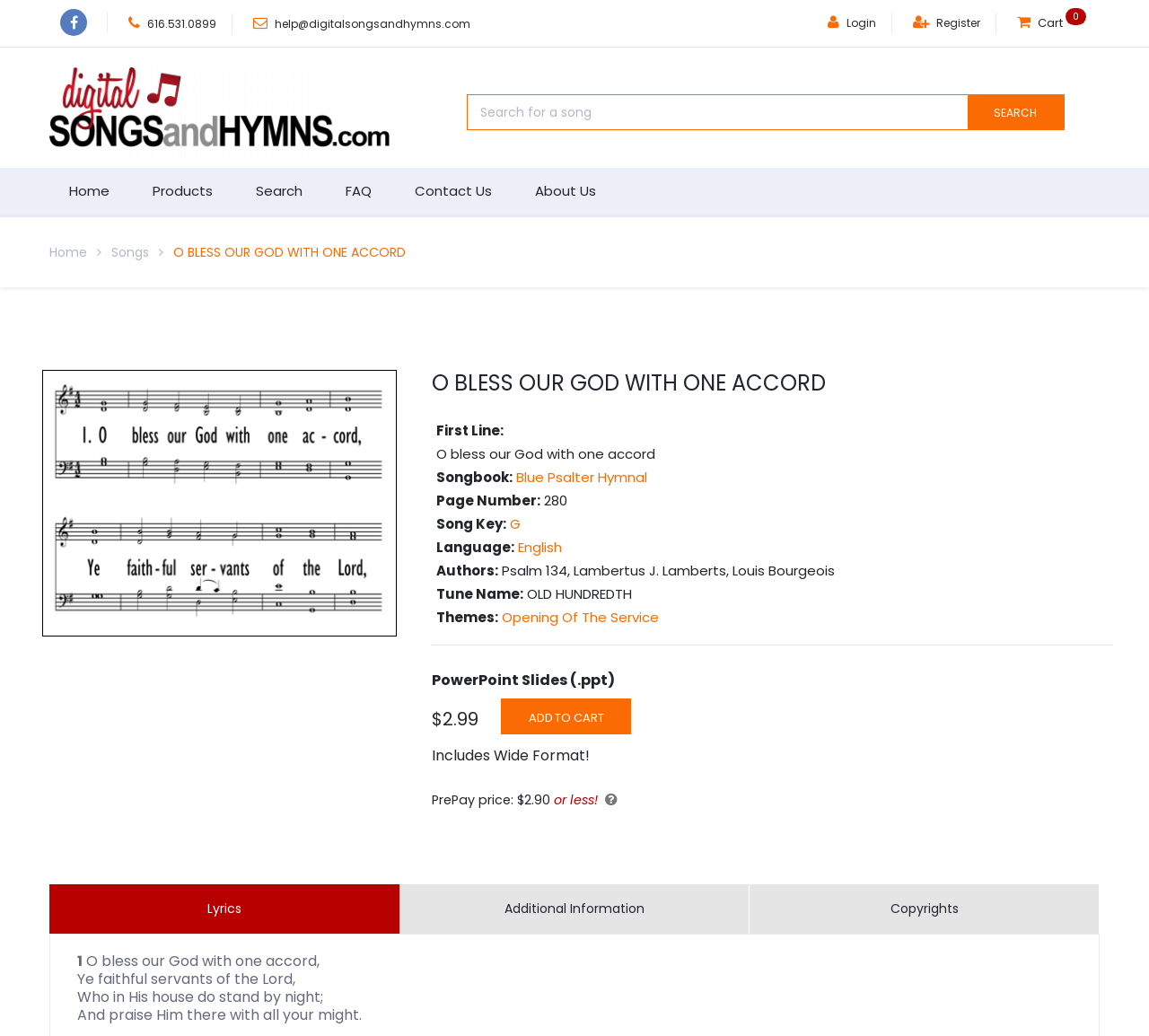Please analyze the image and provide a thorough answer to the question:
What is the name of the song on this page?

I determined the answer by looking at the title of the page, which is 'O BLESS OUR GOD WITH ONE ACCORD | Digital Songs & Hymns', and also the static text element with the same title, indicating that this is the name of the song being displayed on this page.